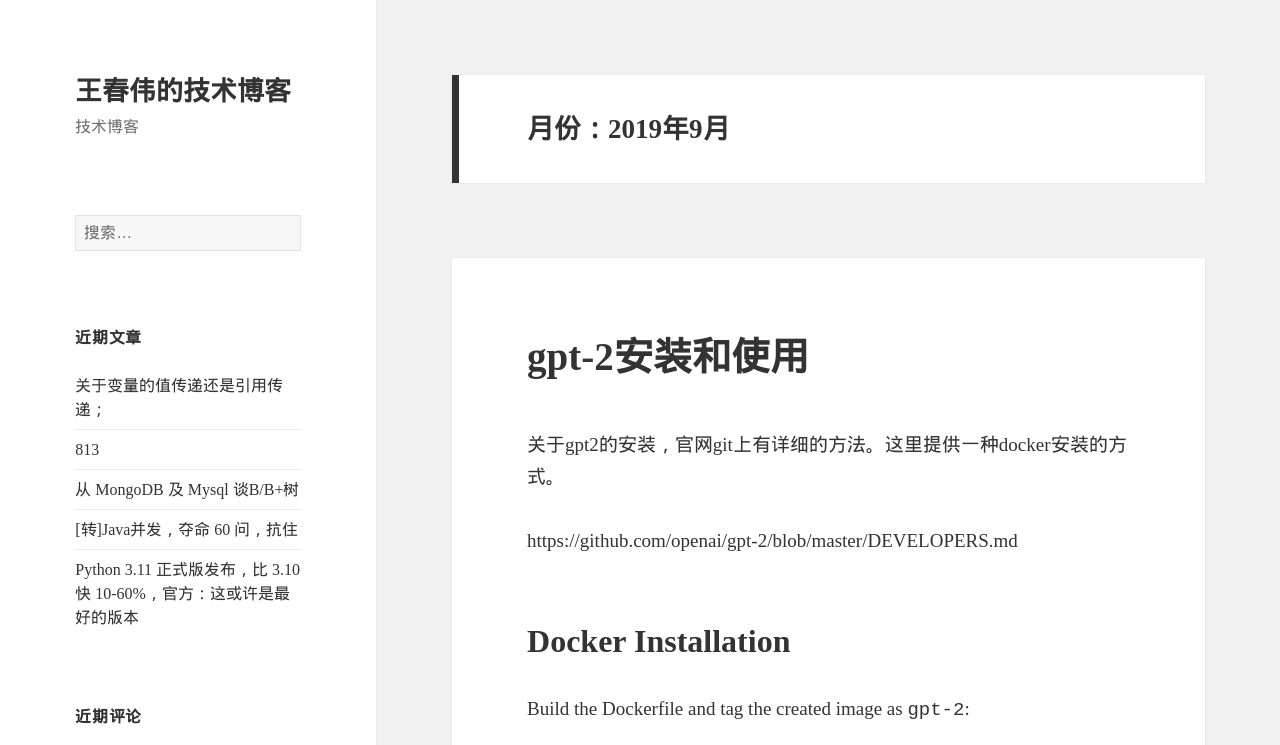Elaborate on the different components and information displayed on the webpage.

This webpage is a blog page titled "2019年9月 – 王春伟的技术博客" (September 2019 - Wang Chunwei's Technology Blog). At the top left, there is a link to the blog's homepage, "王春伟的技术博客" (Wang Chunwei's Technology Blog). Next to it, there is a search bar with a button labeled "搜索" (Search).

Below the search bar, there is a heading "近期文章" (Recent Articles), followed by a list of five article links, including "关于变量的值传递还是引用传递；" (About the Value Passing or Reference Passing of Variables), "从 MongoDB 及 Mysql 谈B/B+树" (Talking about B/B+ Trees from MongoDB and Mysql), and others.

Further down, there is another heading "近期评论" (Recent Comments). On the right side of the page, there is a section with a heading "月份：2019年9月" (Month: September 2019), which contains a subheading "gpt-2安装和使用" (GPT-2 Installation and Usage). This section includes a link to the article, followed by a brief introduction to the installation of GPT-2 using Docker, and a link to the official GitHub page. The section also includes a subheading "Docker Installation" and a brief instruction on building the Dockerfile.